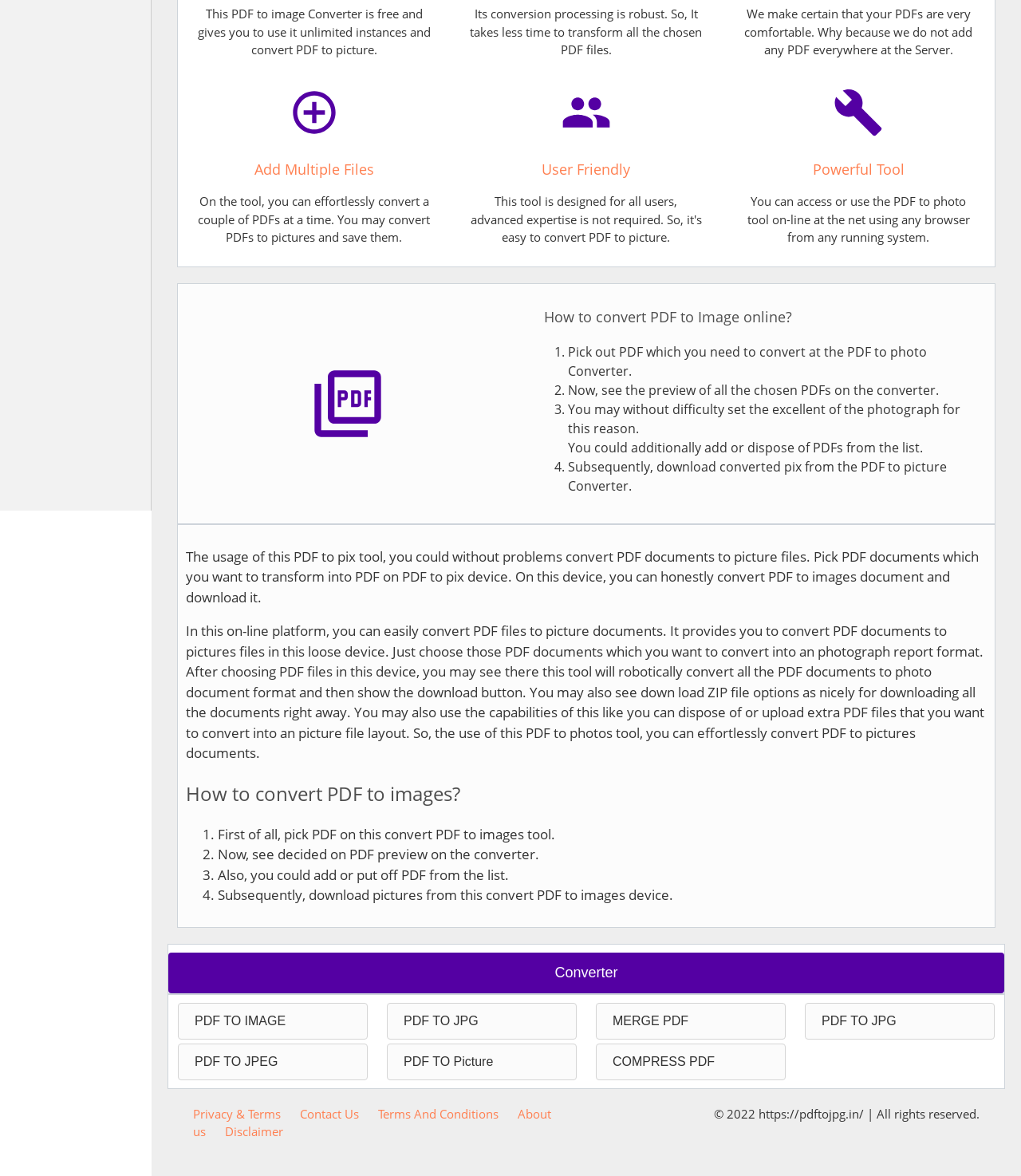Based on the element description: "Disclaimer", identify the UI element and provide its bounding box coordinates. Use four float numbers between 0 and 1, [left, top, right, bottom].

[0.22, 0.955, 0.293, 0.969]